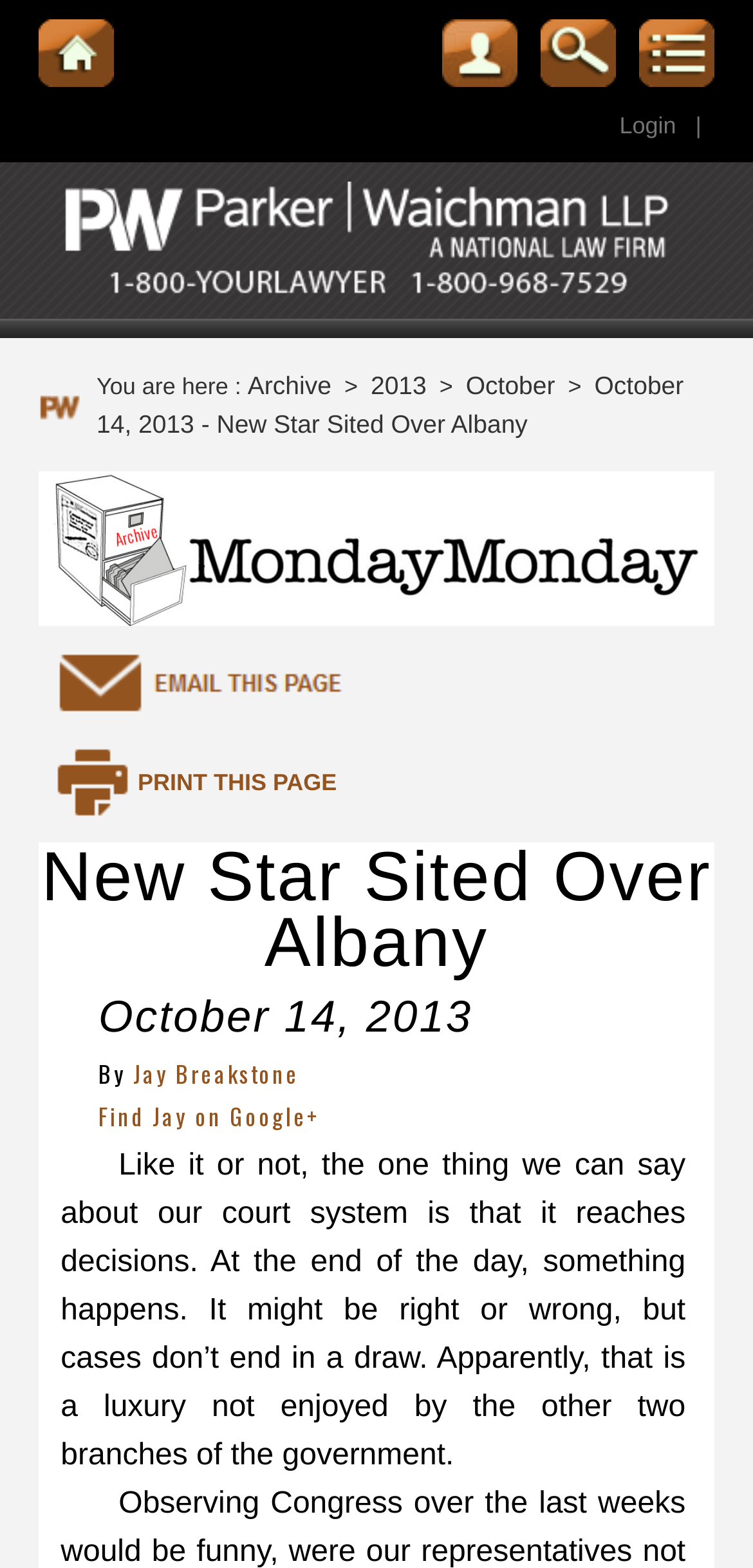Create a detailed summary of the webpage's content and design.

The webpage appears to be a news article or blog post published on October 14, 2013. At the top, there are four links with accompanying images, spaced evenly across the page. Below these links, there is a login link and a static text element with a separator line.

A large banner image spans the width of the page, with the text "Monday Monday Banner" on it. Below the banner, there is a static text element indicating the user's location, followed by a series of links and static text elements forming a breadcrumb trail, including "Archive", "2013", and "October".

The main content of the page is an article titled "New Star Sited Over Albany", with a subheading "October 14, 2013" and an author credit "By Jay Breakstone". The article text is divided into several sections, with headings and links to the author's Google+ profile. The article discusses the court system, stating that it reaches decisions, whether right or wrong, and that this is a luxury not enjoyed by the other two branches of government.

On the right side of the page, there is a button labeled "Submit" and a link to print the page, accompanied by a small image.